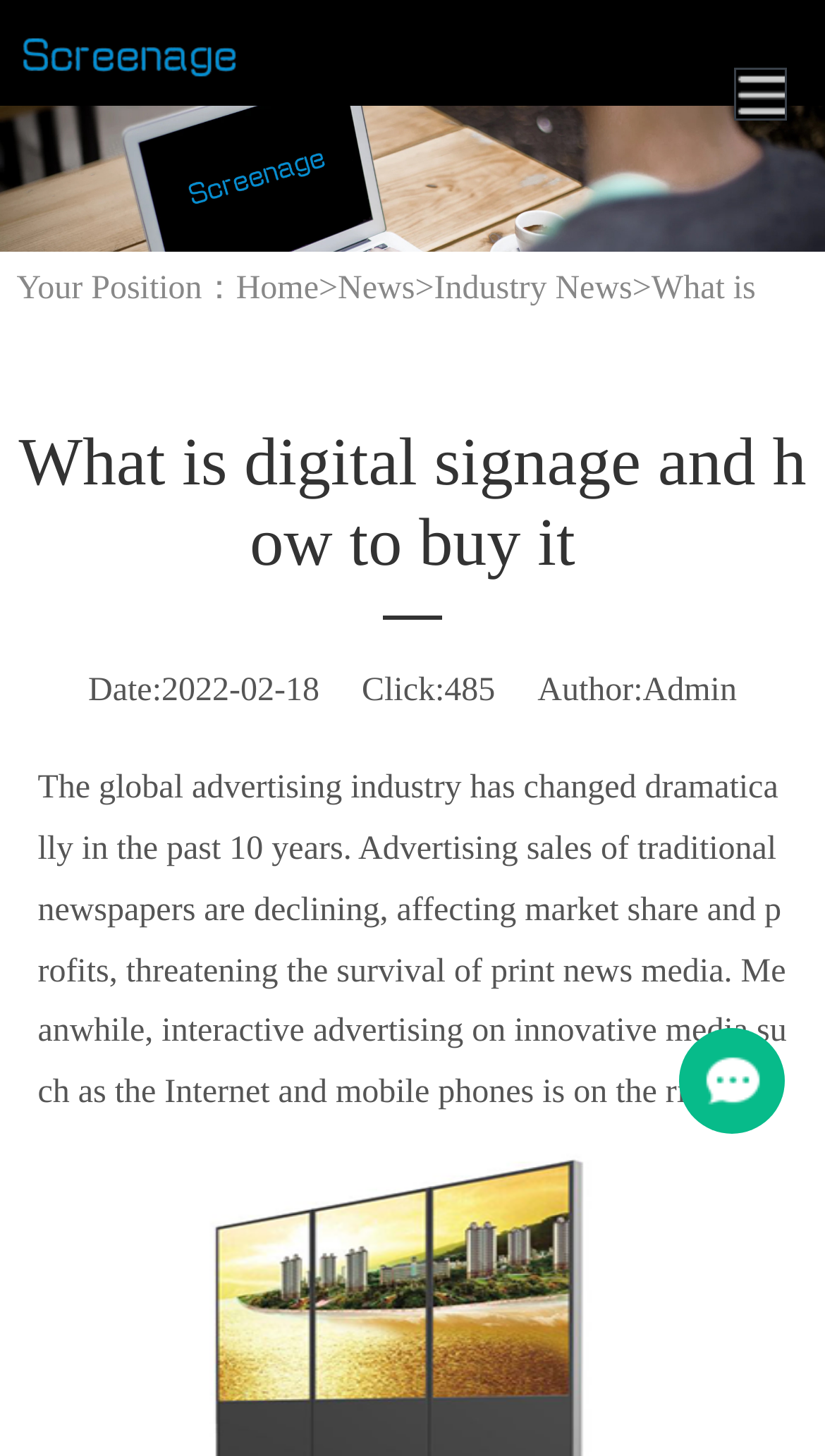Who is the author of the article?
Using the image, answer in one word or phrase.

Admin